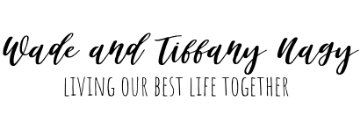Use a single word or phrase to answer the question:
What phrase is written below the names?

LIVING OUR BEST LIFE TOGETHER